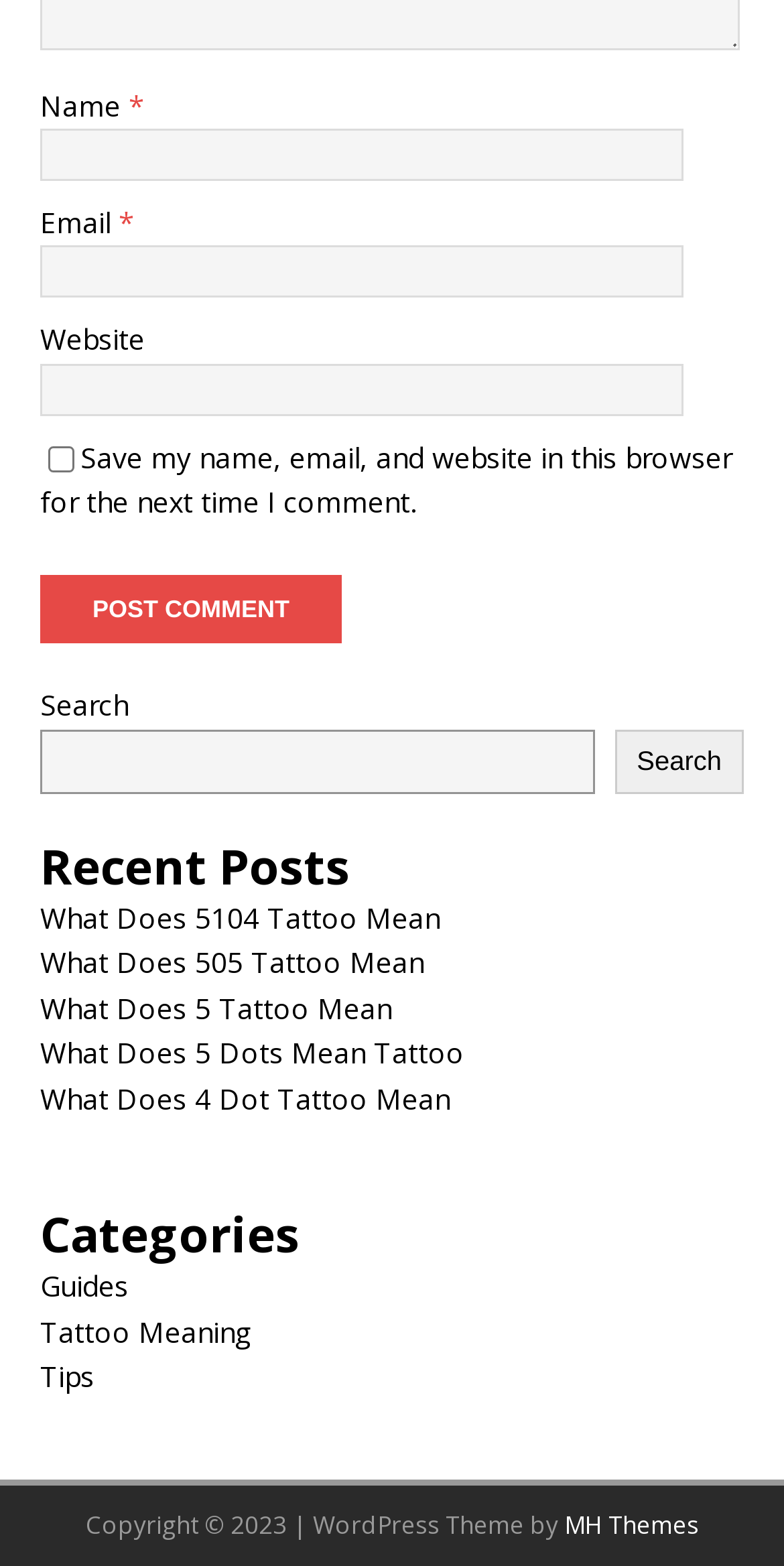Identify the bounding box for the element characterized by the following description: "parent_node: Search name="s"".

[0.051, 0.466, 0.758, 0.507]